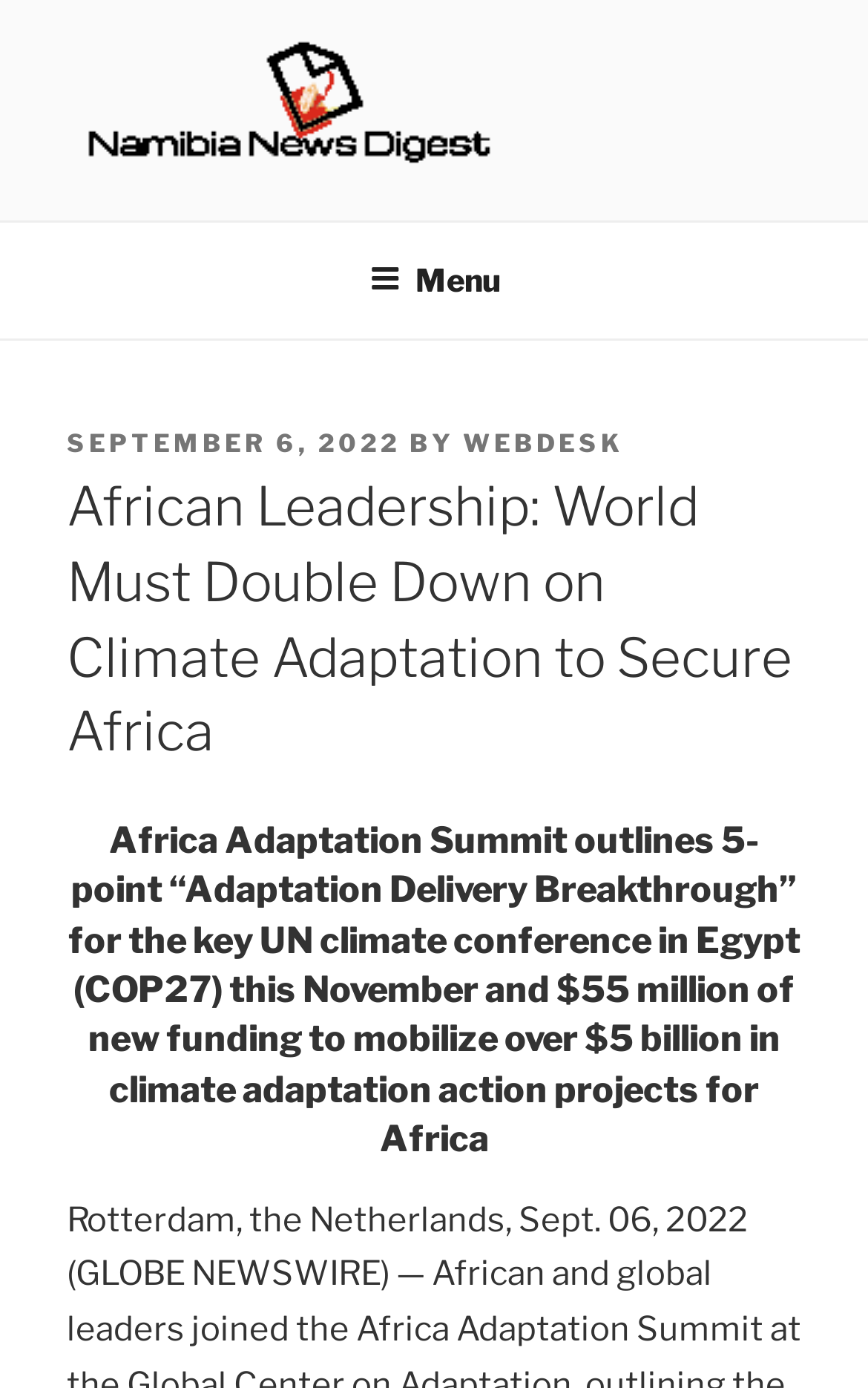Can you find and provide the main heading text of this webpage?

African Leadership: World Must Double Down on Climate Adaptation to Secure Africa